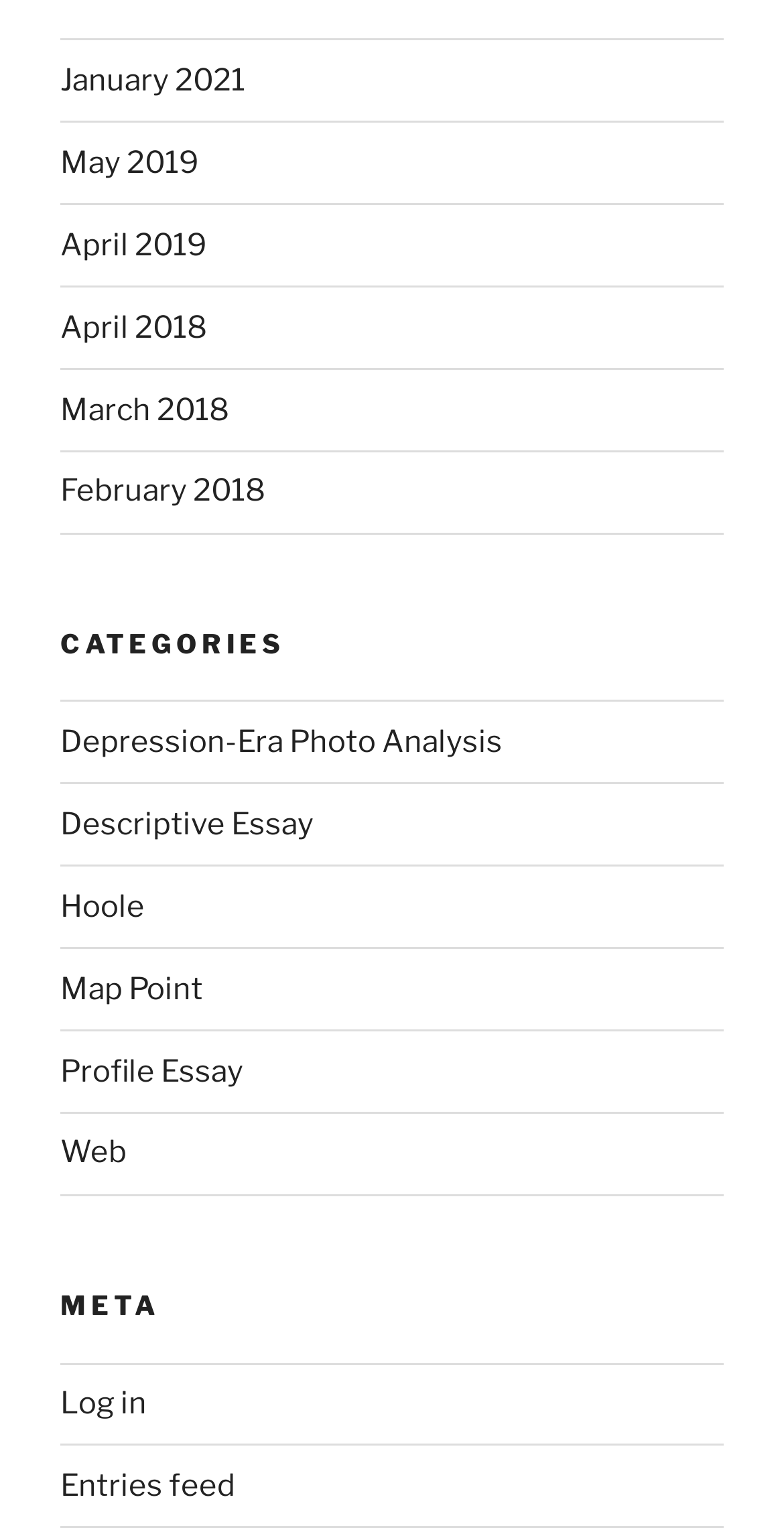Identify the bounding box coordinates of the section that should be clicked to achieve the task described: "Browse Depression-Era Photo Analysis category".

[0.077, 0.473, 0.641, 0.497]